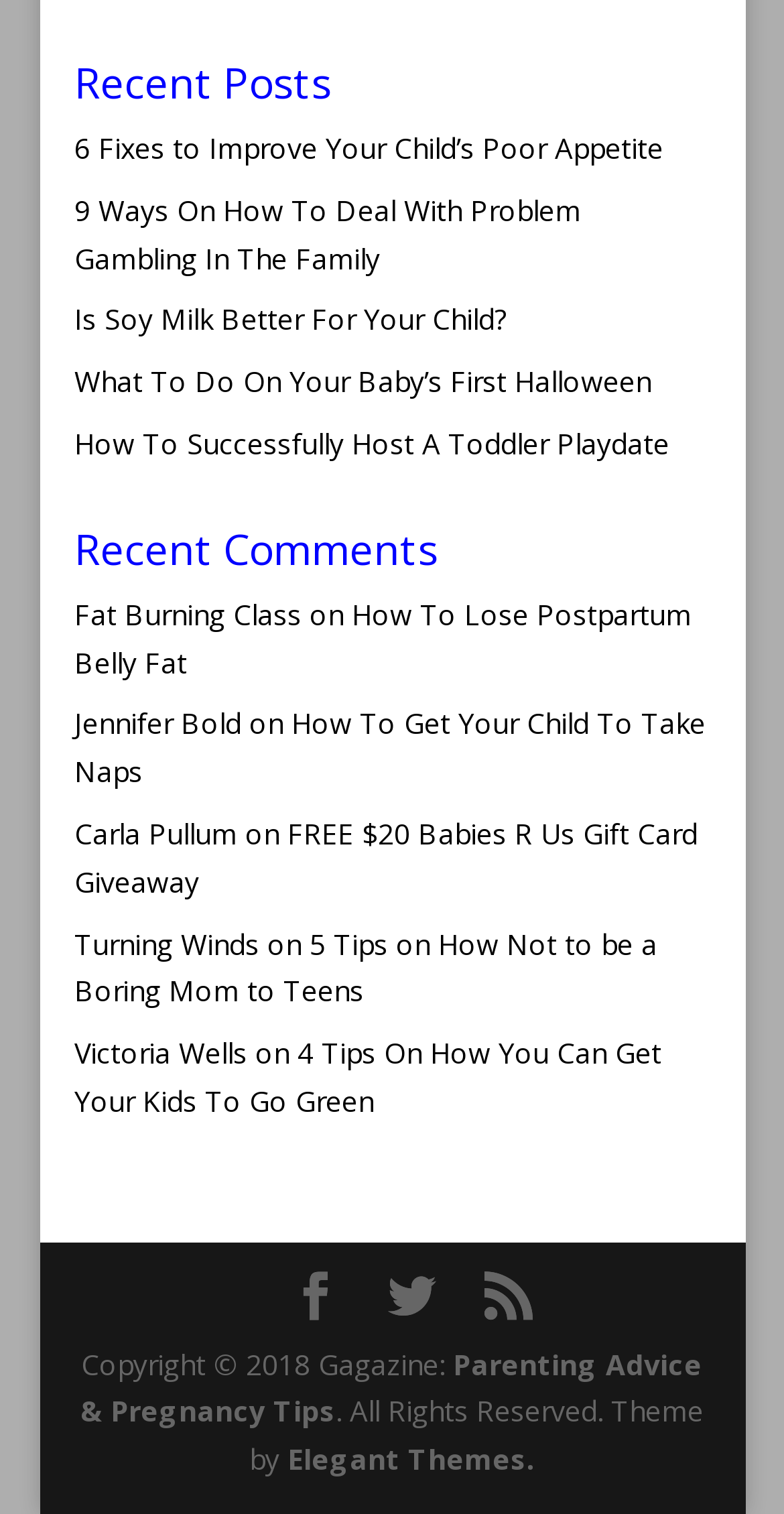Use a single word or phrase to answer the question:
What is the name of the author of the comment 'How To Lose Postpartum Belly Fat'?

Jennifer Bold